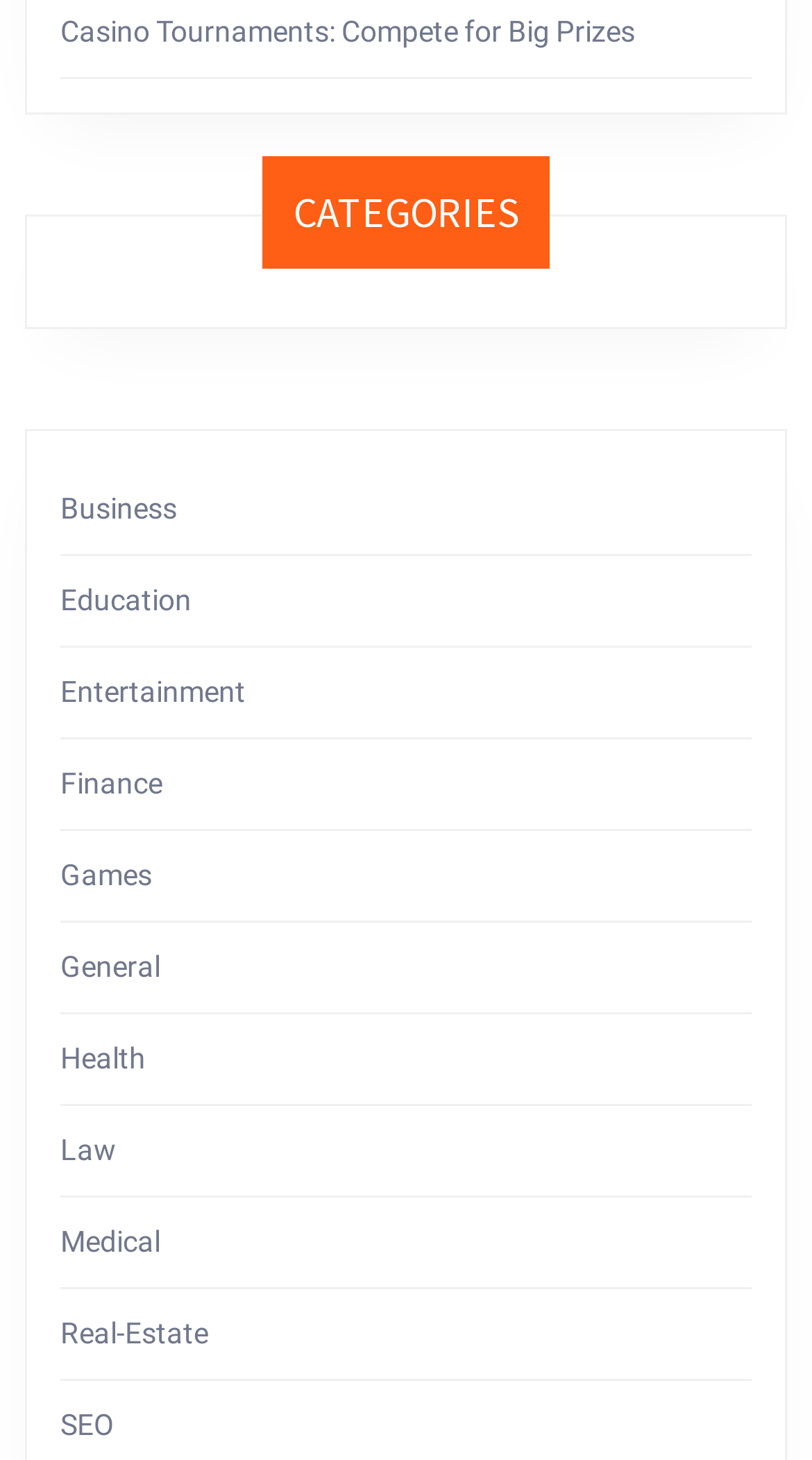Identify the bounding box coordinates of the area that should be clicked in order to complete the given instruction: "View Business category". The bounding box coordinates should be four float numbers between 0 and 1, i.e., [left, top, right, bottom].

[0.074, 0.336, 0.218, 0.359]